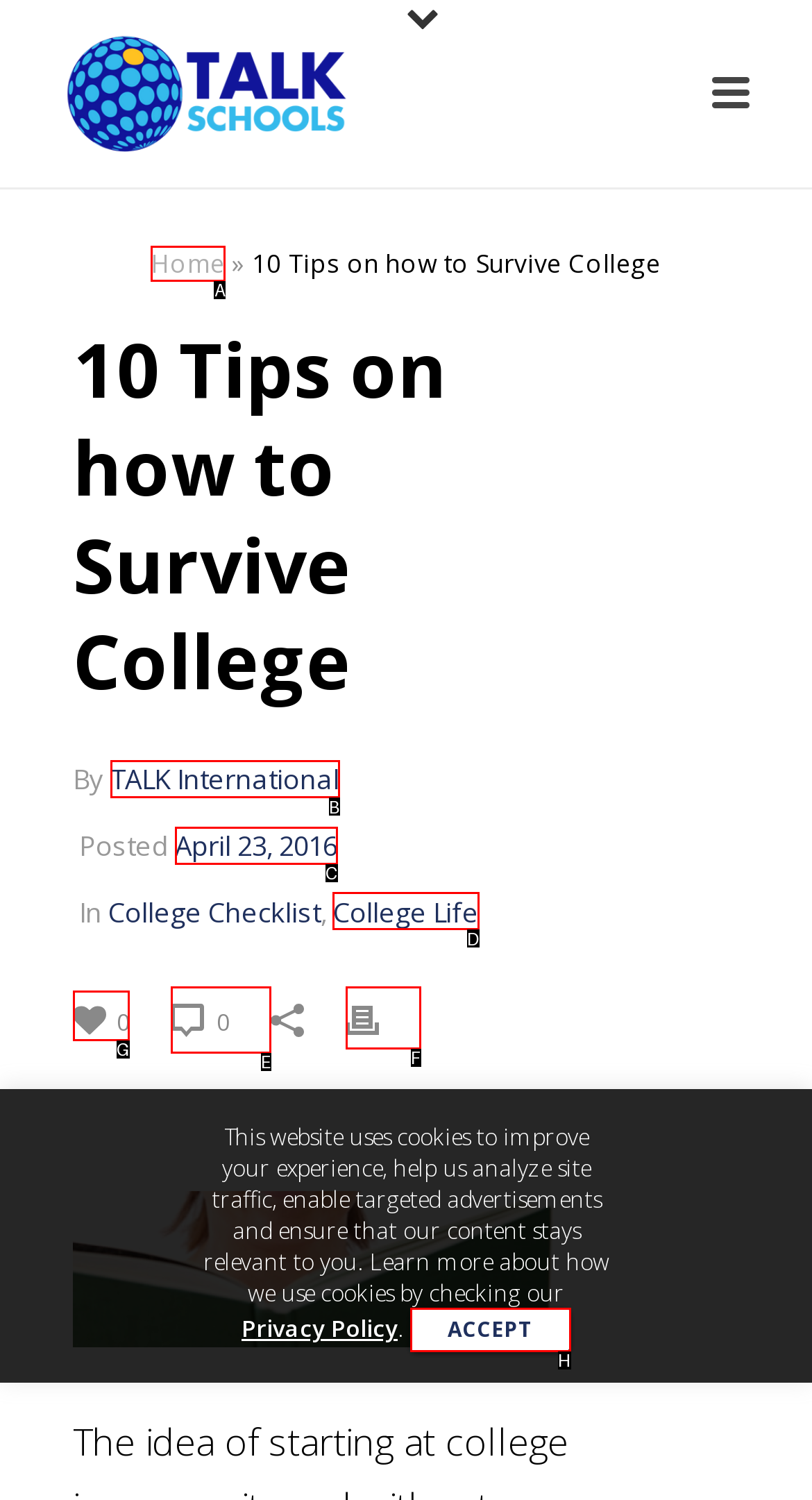Figure out which option to click to perform the following task: Change playback rate
Provide the letter of the correct option in your response.

None